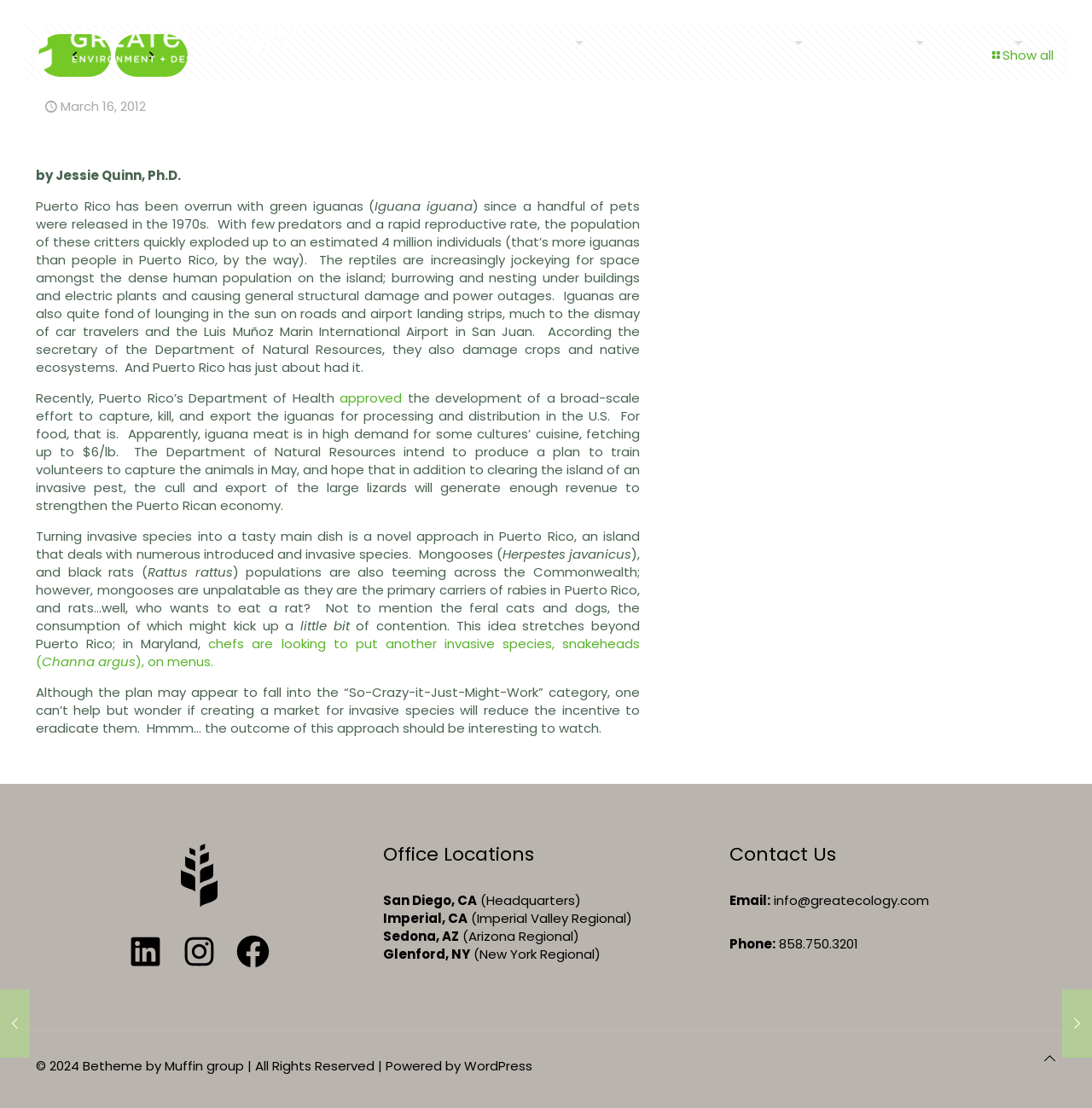Ascertain the bounding box coordinates for the UI element detailed here: "Core Services". The coordinates should be provided as [left, top, right, bottom] with each value being a float between 0 and 1.

[0.418, 0.0, 0.542, 0.077]